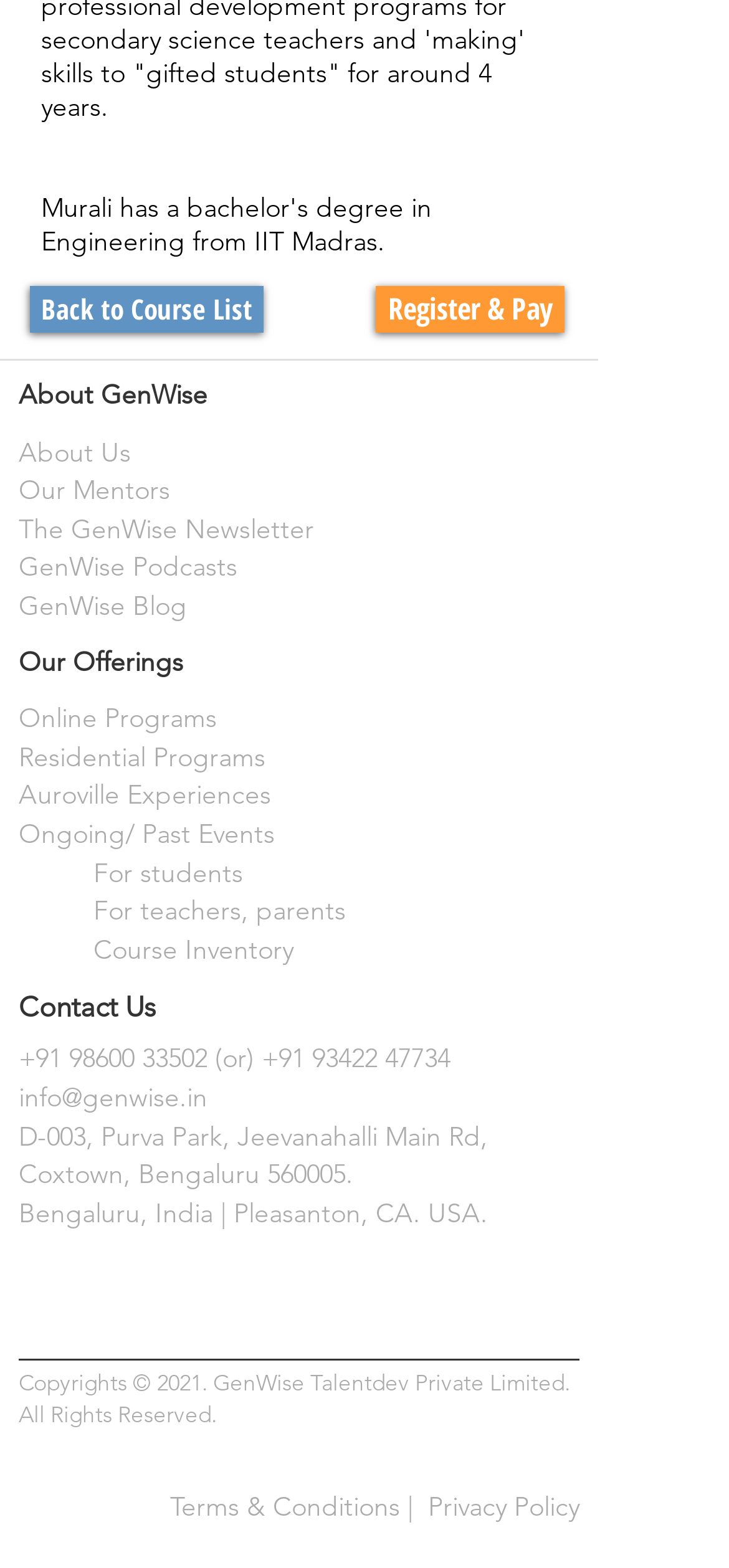Predict the bounding box coordinates of the area that should be clicked to accomplish the following instruction: "Explore online programs". The bounding box coordinates should consist of four float numbers between 0 and 1, i.e., [left, top, right, bottom].

[0.026, 0.447, 0.297, 0.469]